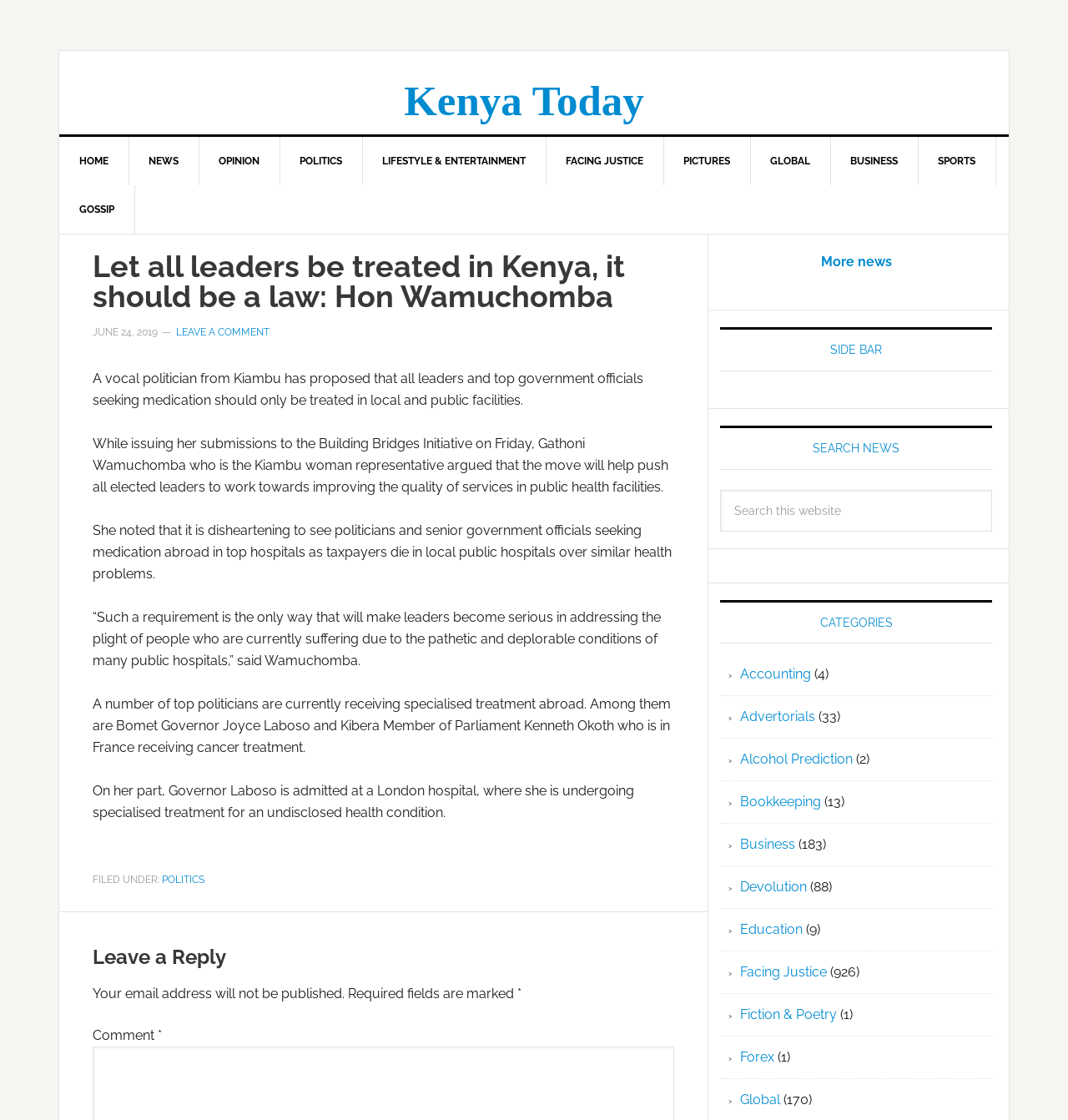Using the information from the screenshot, answer the following question thoroughly:
What is the name of the politician proposing a law?

The article mentions 'A vocal politician from Kiambu has proposed that all leaders and top government officials seeking medication should only be treated in local and public facilities.' and later mentions 'Gathoni Wamuchomba who is the Kiambu woman representative' as the politician proposing the law.